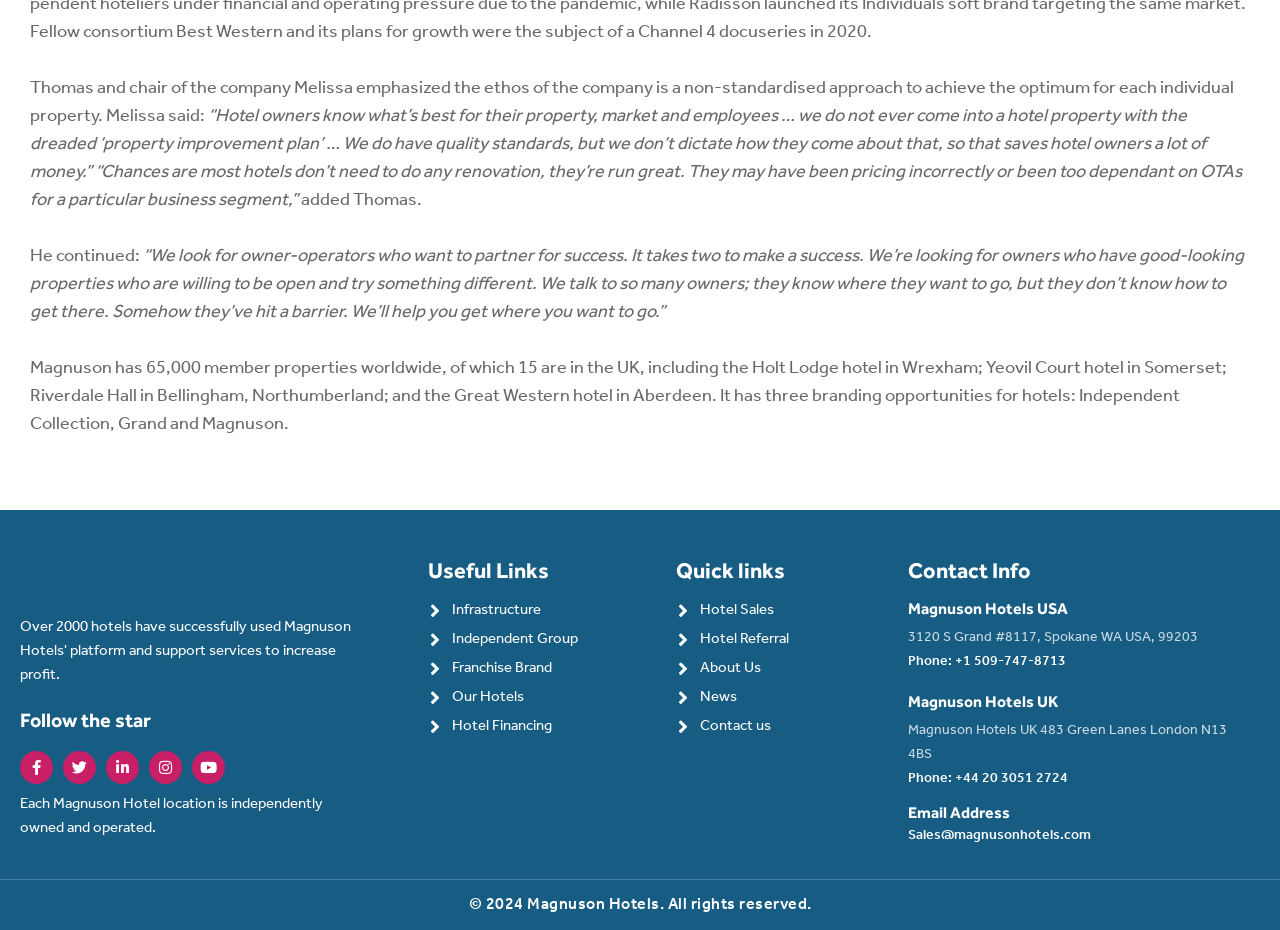How many hotels are there in the UK?
Using the visual information, reply with a single word or short phrase.

15